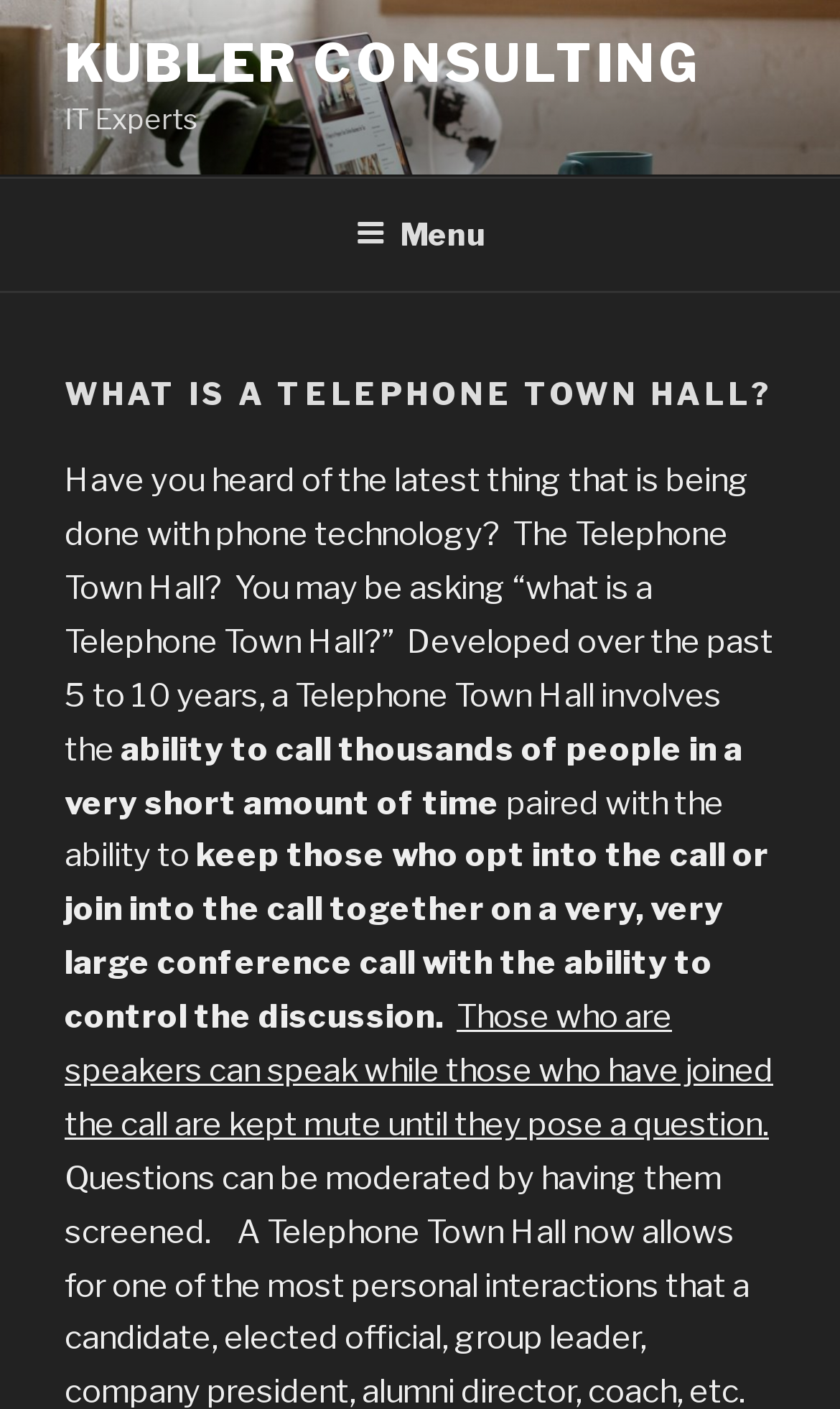Give a complete and precise description of the webpage's appearance.

The webpage is about explaining what a telephone town hall is. At the top left, there is a link to "KUBLER CONSULTING" and a static text "IT Experts" next to it. Below them, there is a top menu navigation bar that spans the entire width of the page. 

On the left side of the page, there is a menu button labeled "Menu" that, when expanded, controls the top menu. To the right of the menu button, there is a header section that takes up most of the page width. 

Inside the header section, there is a heading that reads "WHAT IS A TELEPHONE TOWN HALL?" followed by a series of paragraphs explaining the concept. The text describes the telephone town hall as a technology that allows calling thousands of people in a short amount of time and keeping them together on a large conference call, with the ability to control the discussion. The speakers can speak while the others are kept mute until they pose a question.